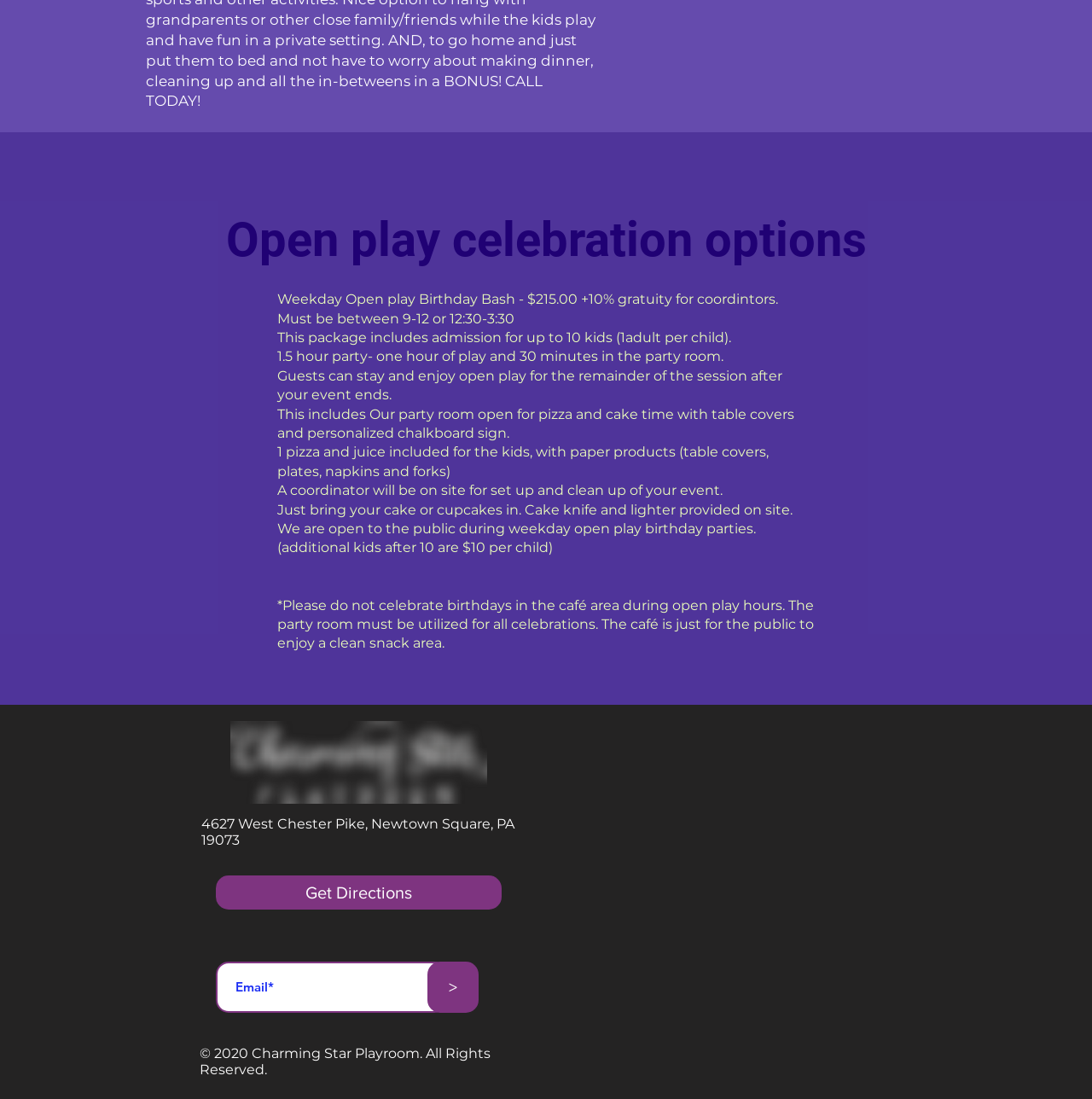Please reply with a single word or brief phrase to the question: 
What is the purpose of the party room?

For pizza and cake time